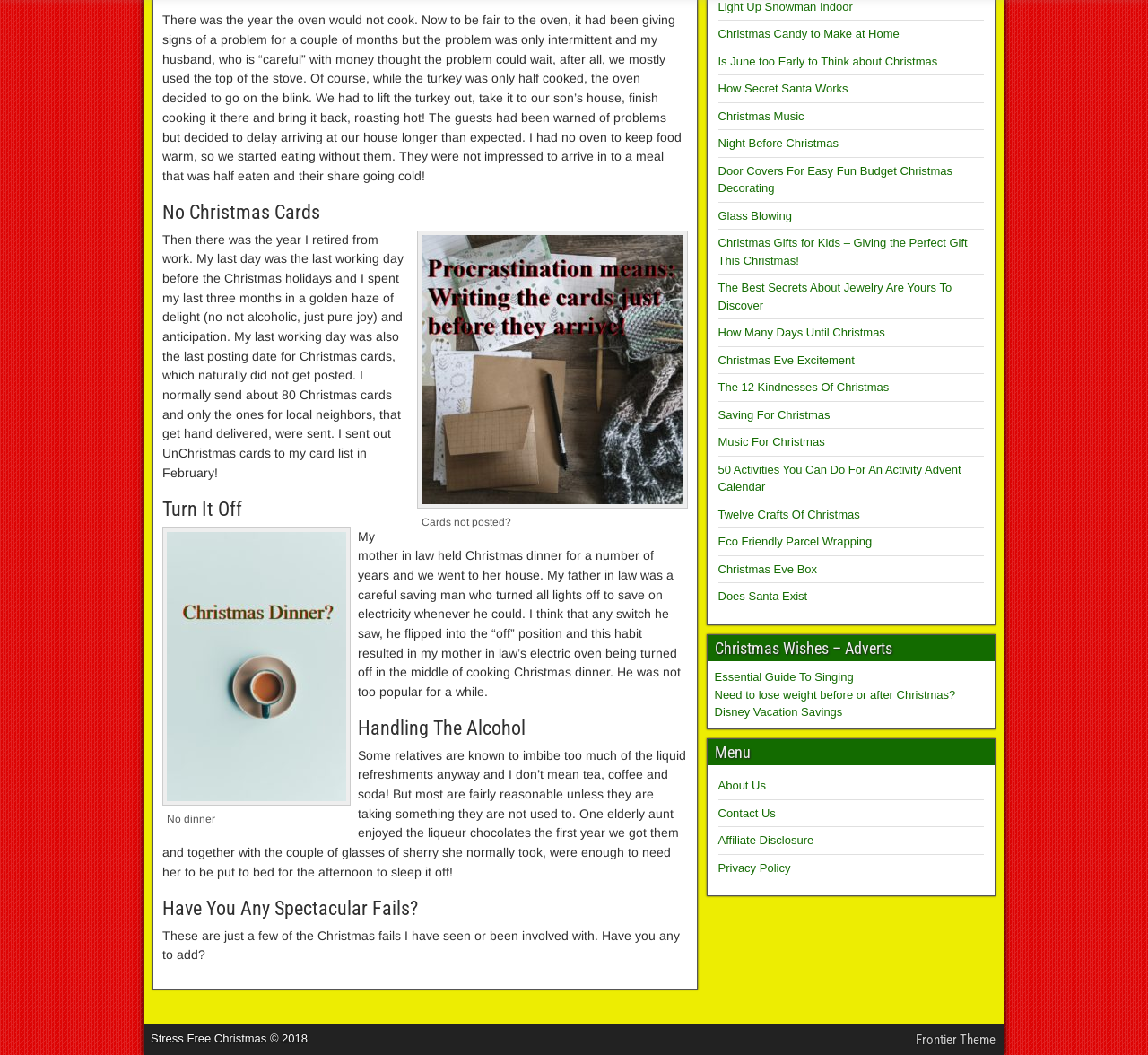What is the purpose of the links at the bottom of the page?
Using the visual information, respond with a single word or phrase.

Related Christmas topics